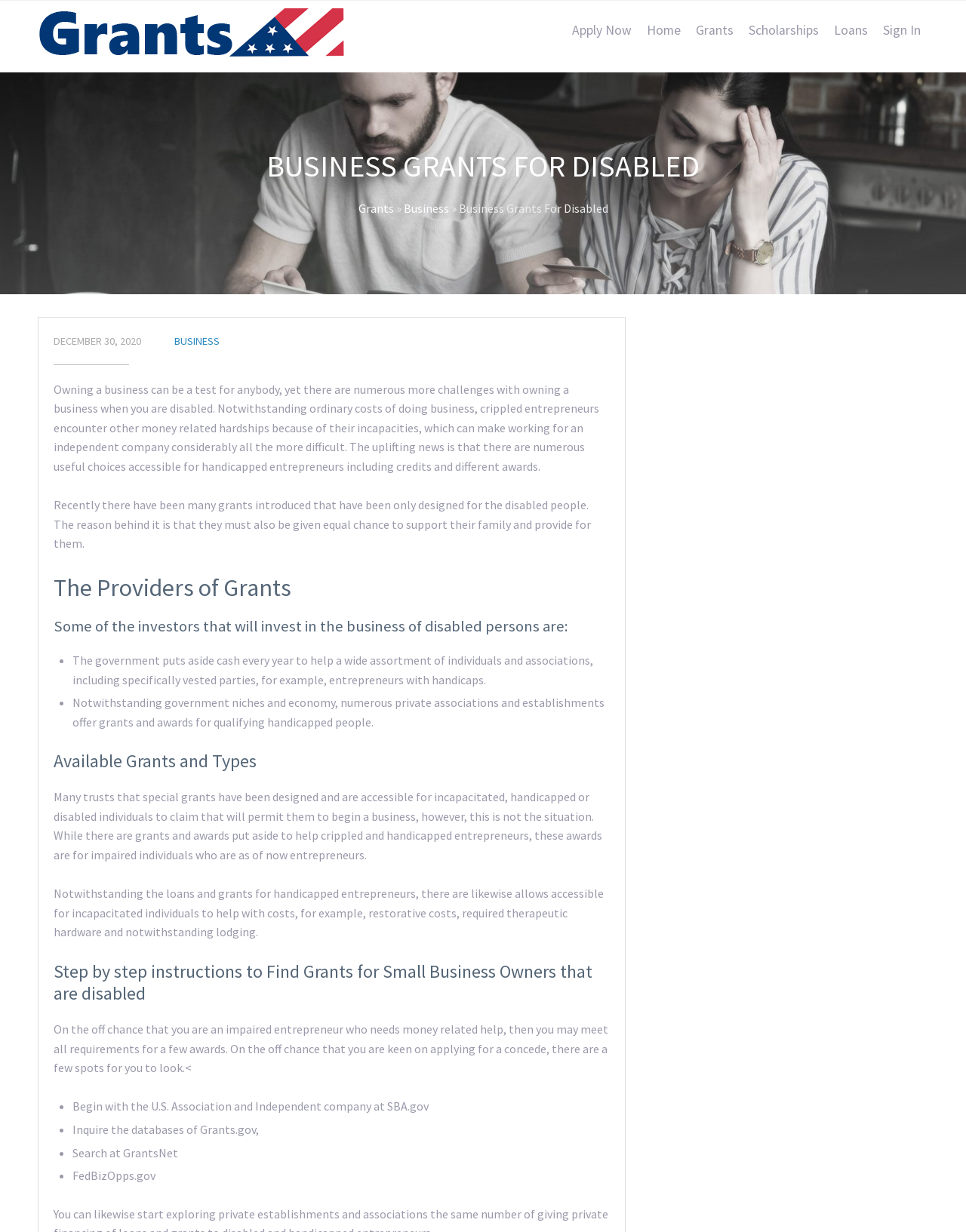Please specify the bounding box coordinates of the clickable region necessary for completing the following instruction: "Click on 'New USA Grants'". The coordinates must consist of four float numbers between 0 and 1, i.e., [left, top, right, bottom].

[0.039, 0.007, 0.364, 0.052]